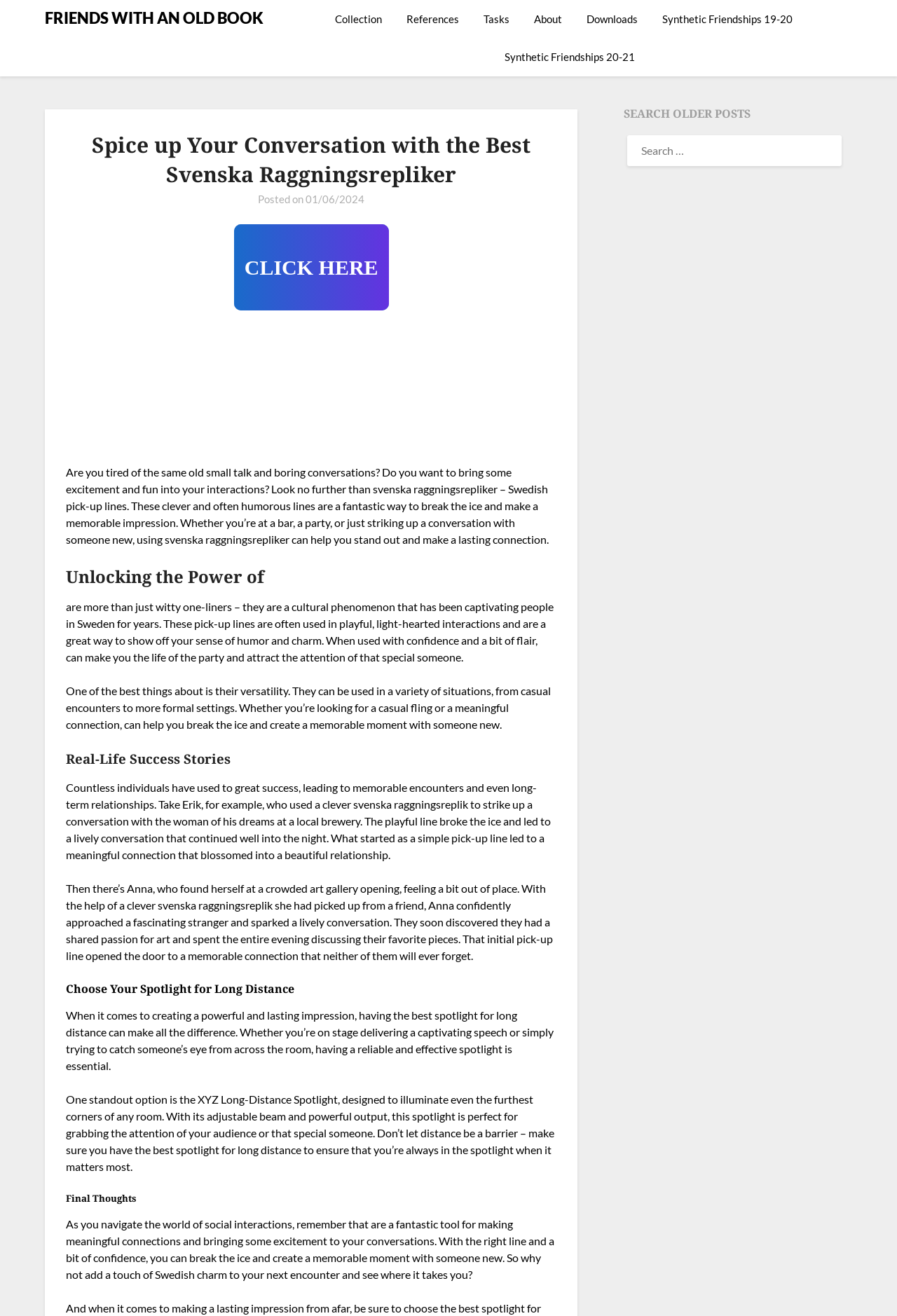Identify the bounding box coordinates of the region I need to click to complete this instruction: "Click on the 'FRIENDS WITH AN OLD BOOK' link".

[0.05, 0.004, 0.294, 0.023]